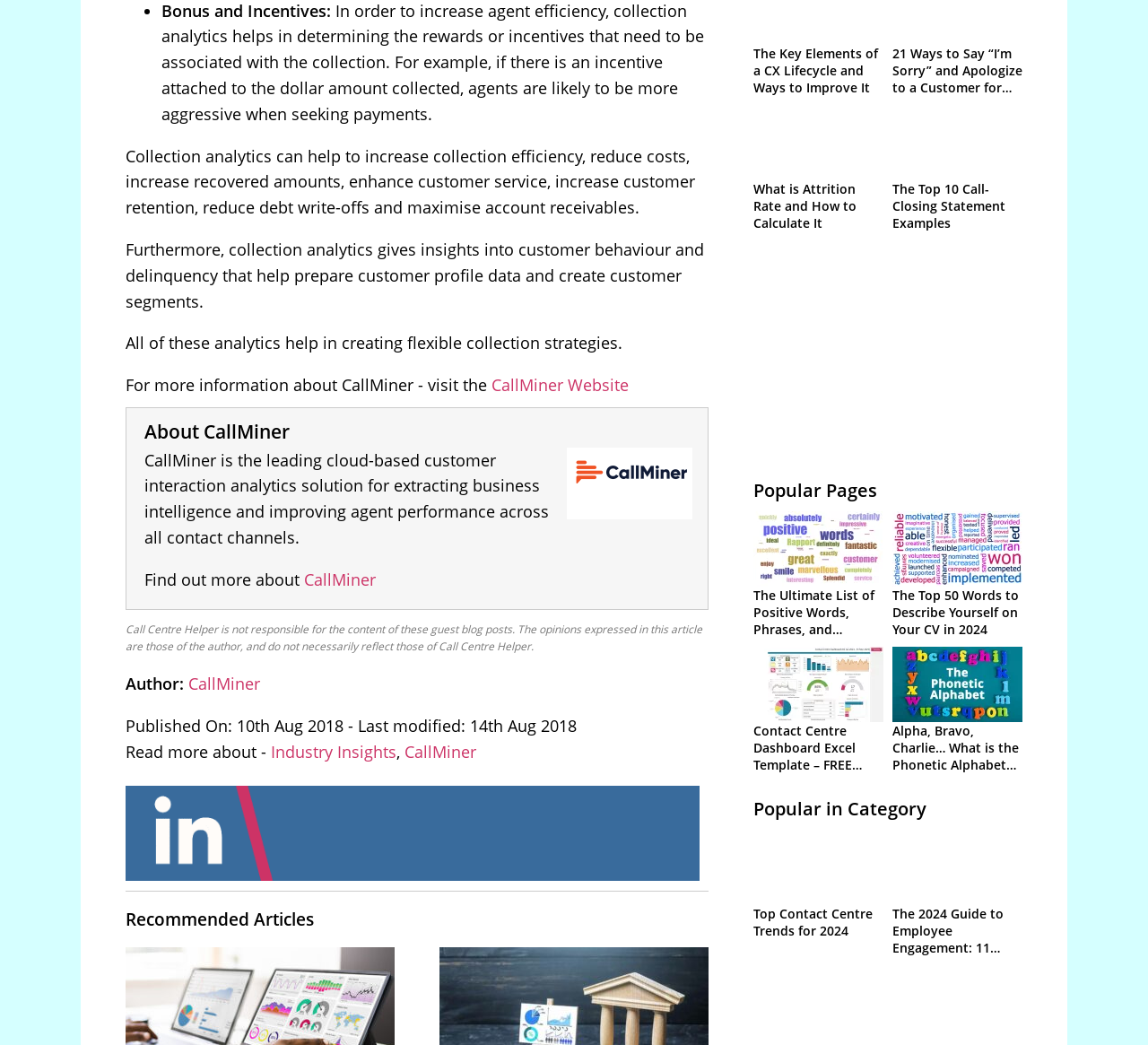Locate the bounding box coordinates of the UI element described by: "CallMiner". The bounding box coordinates should consist of four float numbers between 0 and 1, i.e., [left, top, right, bottom].

[0.352, 0.709, 0.415, 0.729]